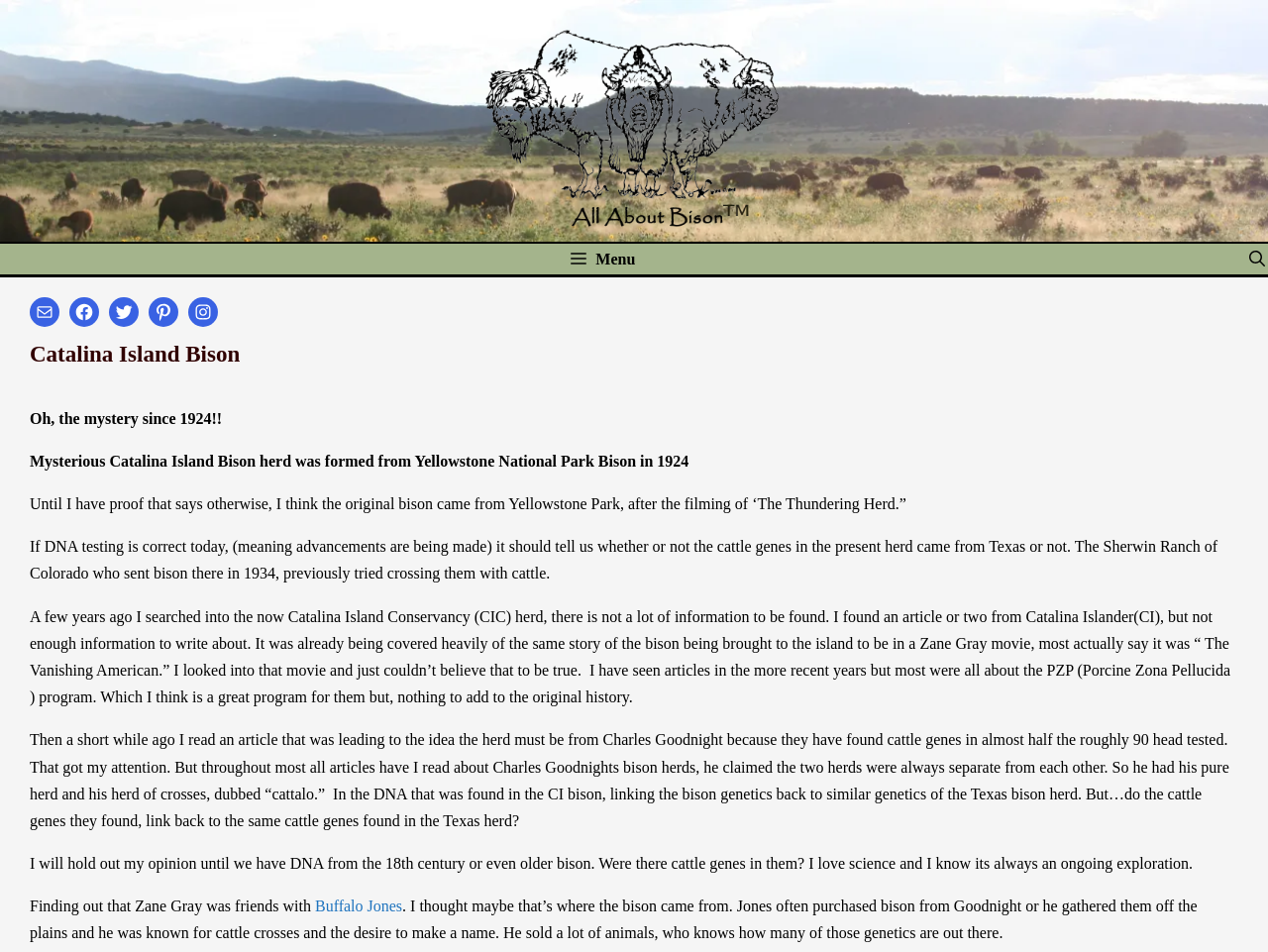Please specify the bounding box coordinates of the region to click in order to perform the following instruction: "Click the 'Menu' button".

[0.45, 0.259, 0.501, 0.285]